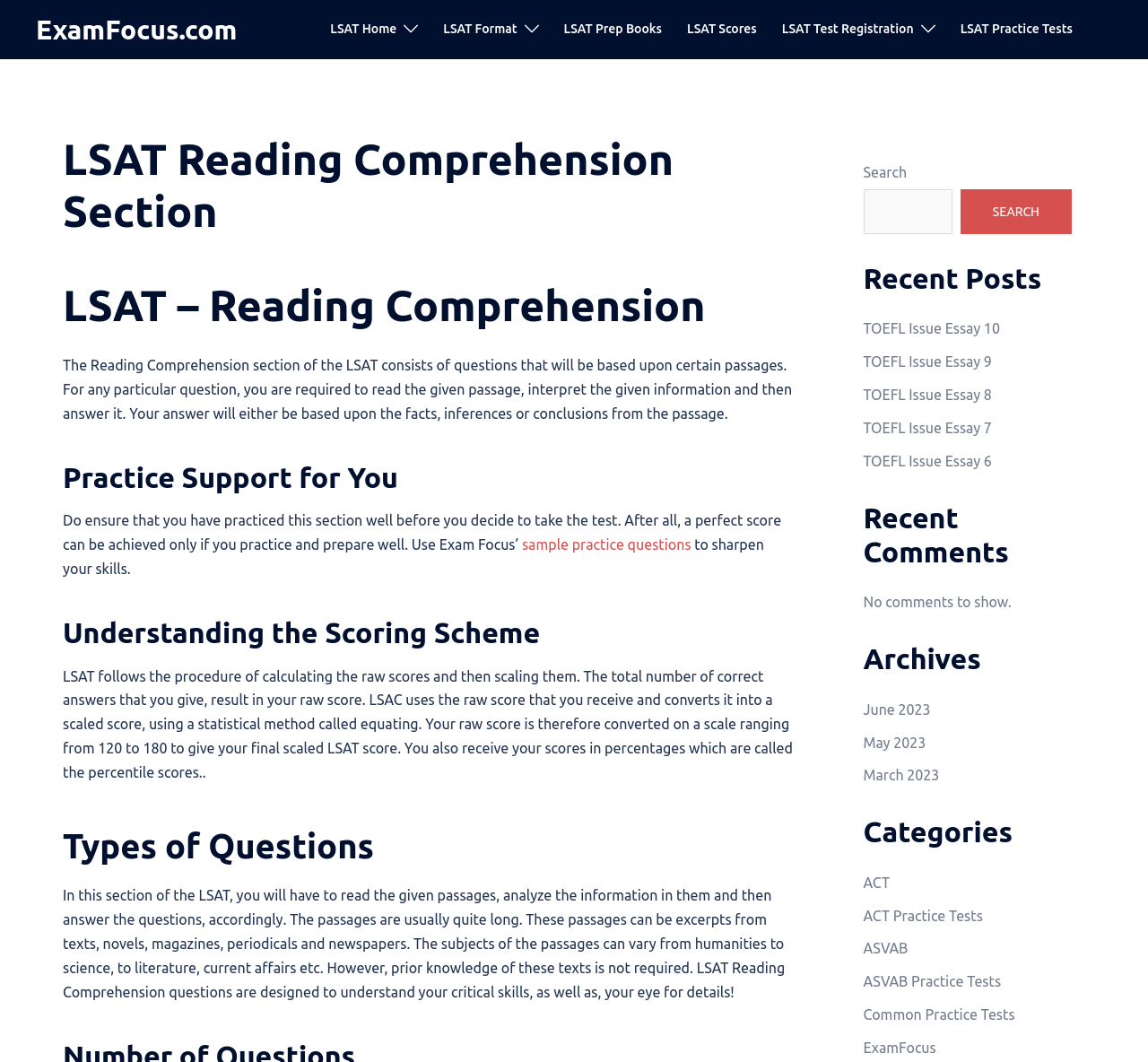Provide the text content of the webpage's main heading.

LSAT Reading Comprehension Section